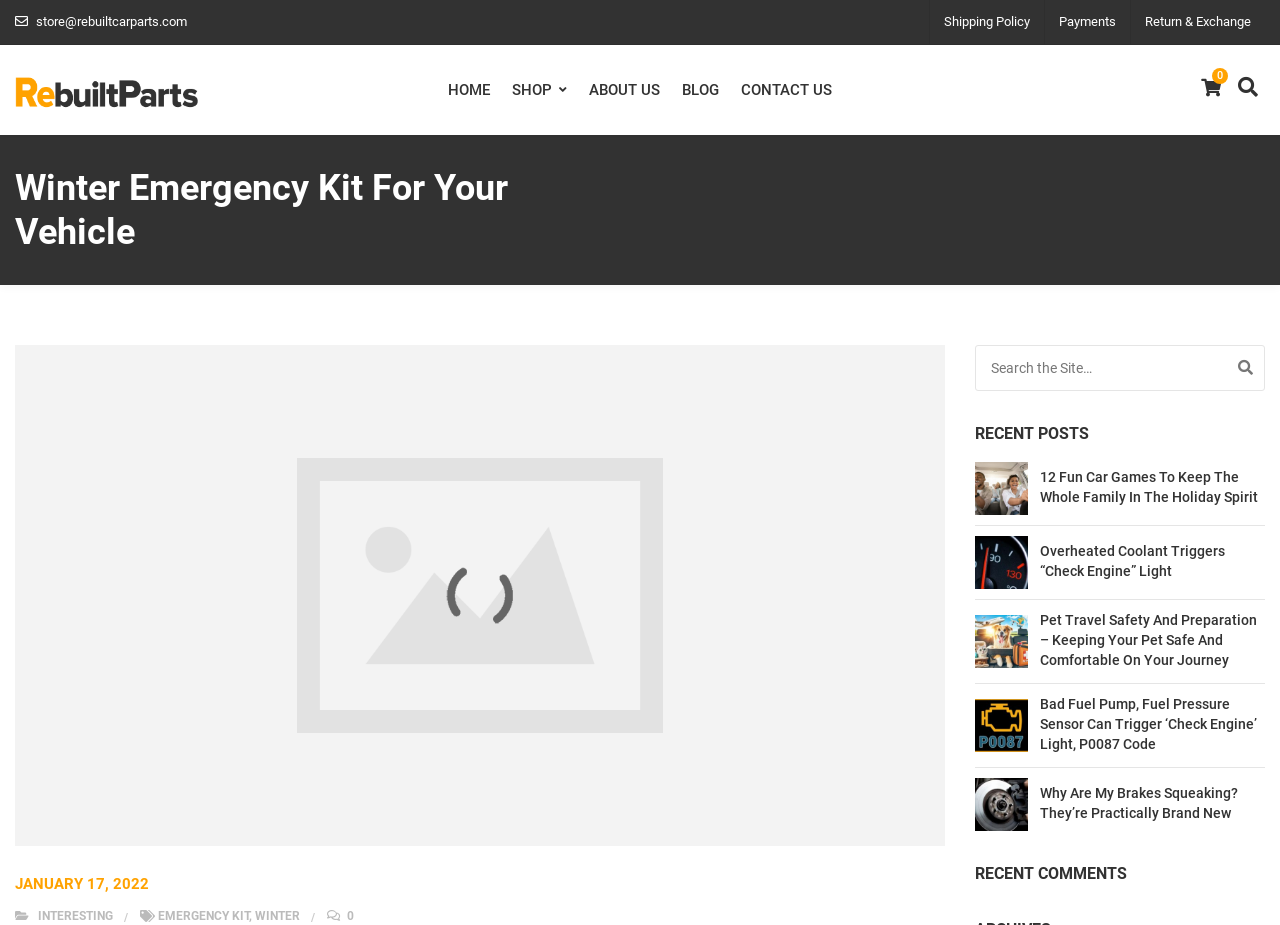Provide a thorough description of the webpage you see.

The webpage is about RebuiltCarParts, with a focus on winter emergency kits for vehicles. At the top left, there is a link to the store's email address and a logo image of RebuiltCarParts. To the right of the logo, there are links to the website's shipping policy, payments, and return and exchange policies. Below the logo, there is a navigation menu with links to the home page, shop, about us, blog, and contact us.

The main content of the page is a blog post titled "Winter Emergency Kit For Your Vehicle" with a large image below the title. The post has a date of January 17, 2022, and is categorized under "INTERESTING", "EMERGENCY KIT", "WINTER". There are also social media sharing links and a comment count.

On the right side of the page, there is a search bar with a placeholder text "Search for:" and a search button. Below the search bar, there are recent posts listed in a table format, with titles such as "12 Fun Car Games To Keep The Whole Family In The Holiday Spirit", "Overheated Coolant Triggers “Check Engine” Light", and more. Each post has a link to the full article.

At the bottom of the page, there is a section titled "RECENT COMMENTS".